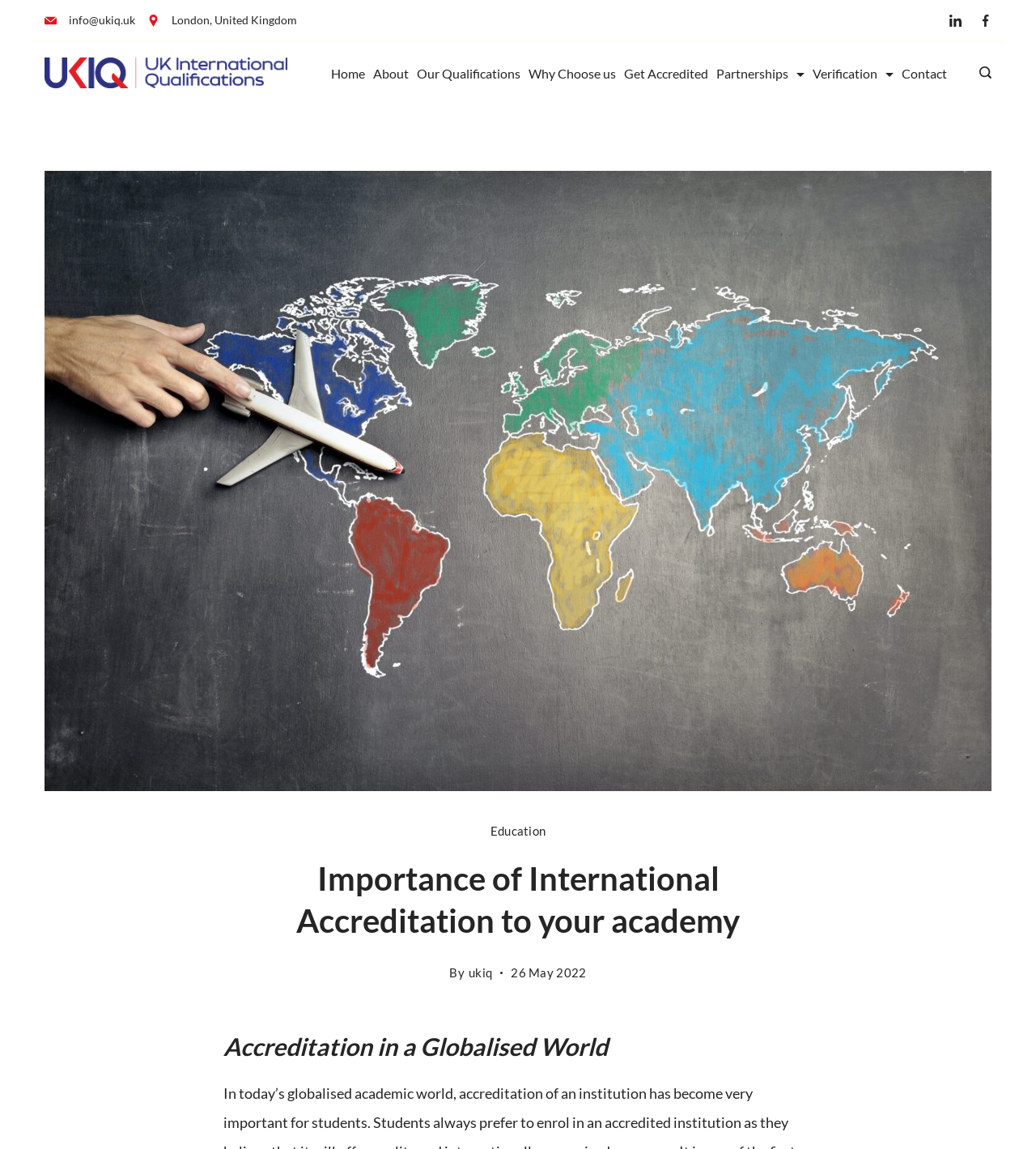How many navigation links are present at the top of the webpage?
Answer with a single word or short phrase according to what you see in the image.

8